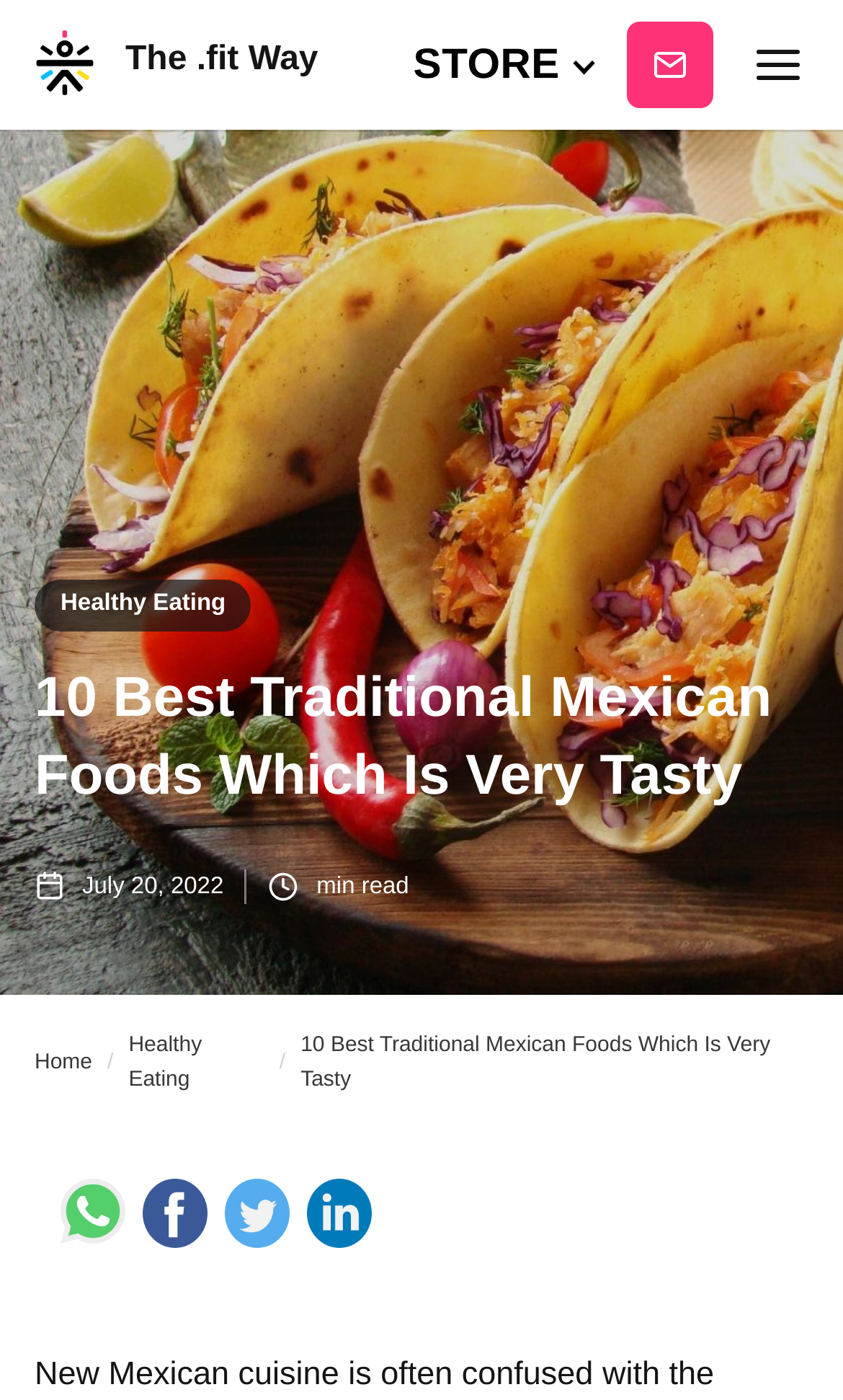Please identify the bounding box coordinates of the region to click in order to complete the task: "view store". The coordinates must be four float numbers between 0 and 1, specified as [left, top, right, bottom].

[0.49, 0.028, 0.71, 0.065]